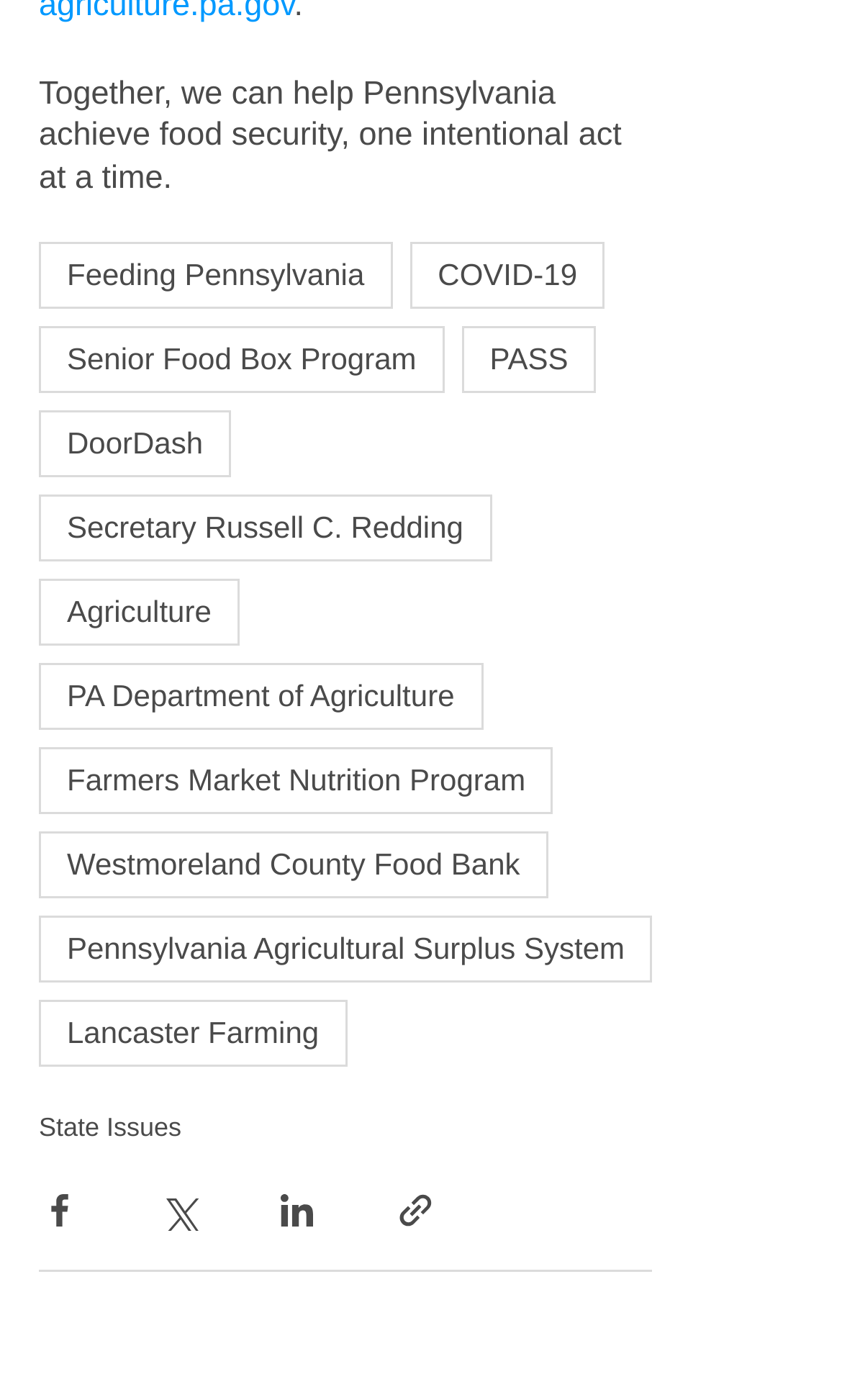Identify the bounding box coordinates of the clickable region required to complete the instruction: "Share via Facebook". The coordinates should be given as four float numbers within the range of 0 and 1, i.e., [left, top, right, bottom].

[0.046, 0.849, 0.095, 0.879]